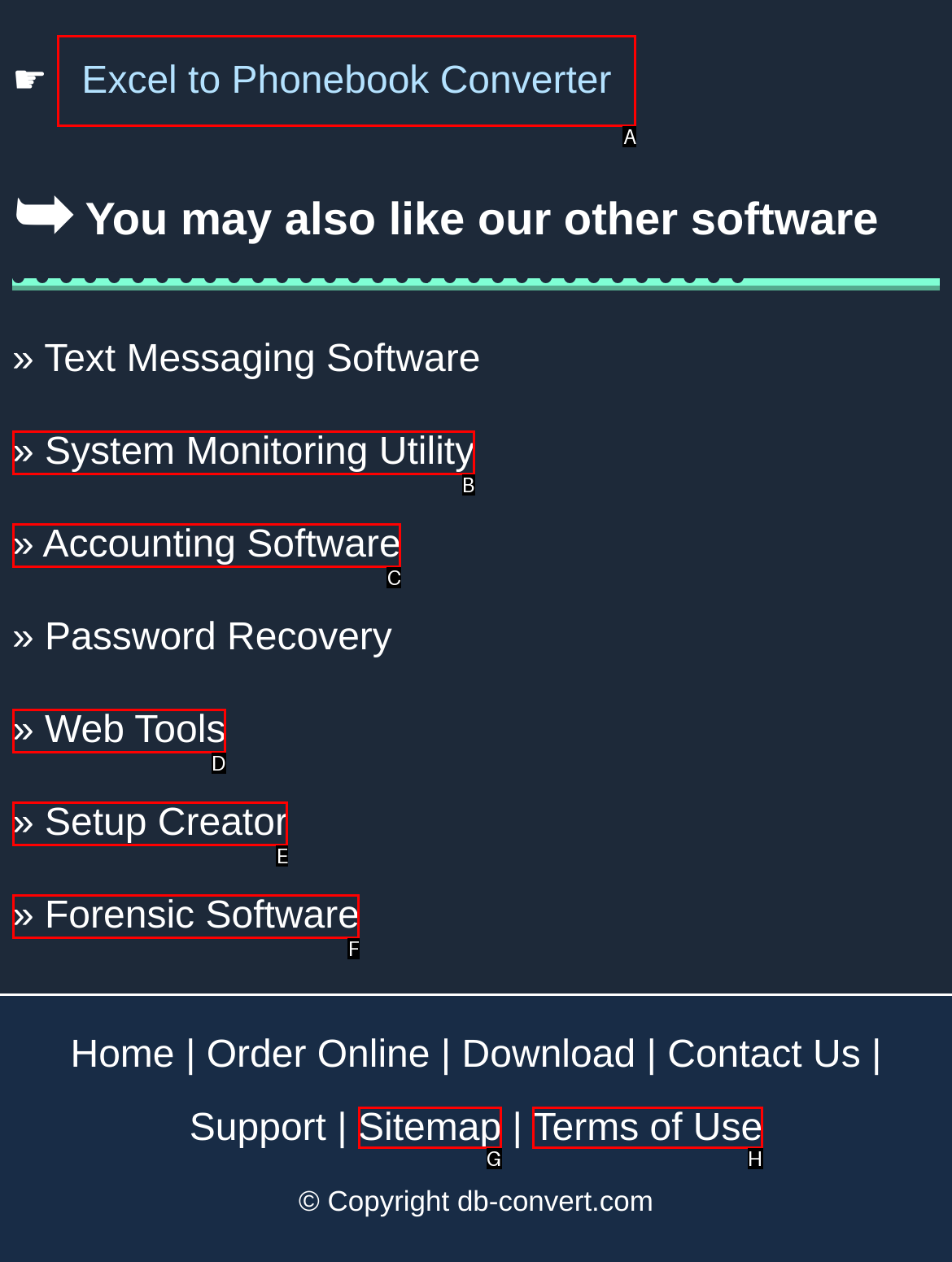Based on the task: Click on Excel to Phonebook Converter, which UI element should be clicked? Answer with the letter that corresponds to the correct option from the choices given.

A